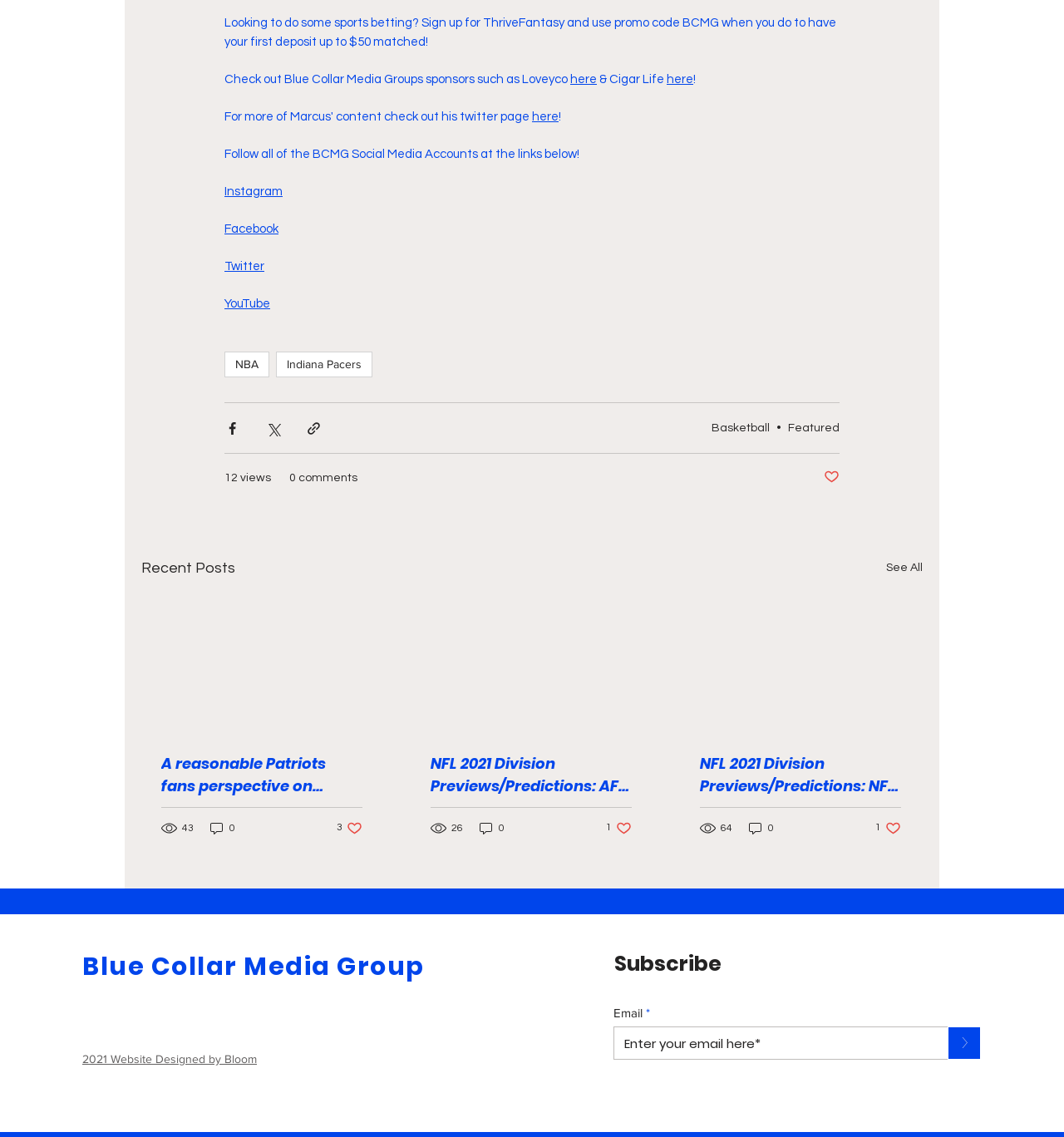How many views does the second recent post have?
Please give a detailed and elaborate explanation in response to the question.

I found the view count of the second recent post and saw that it has 26 views.